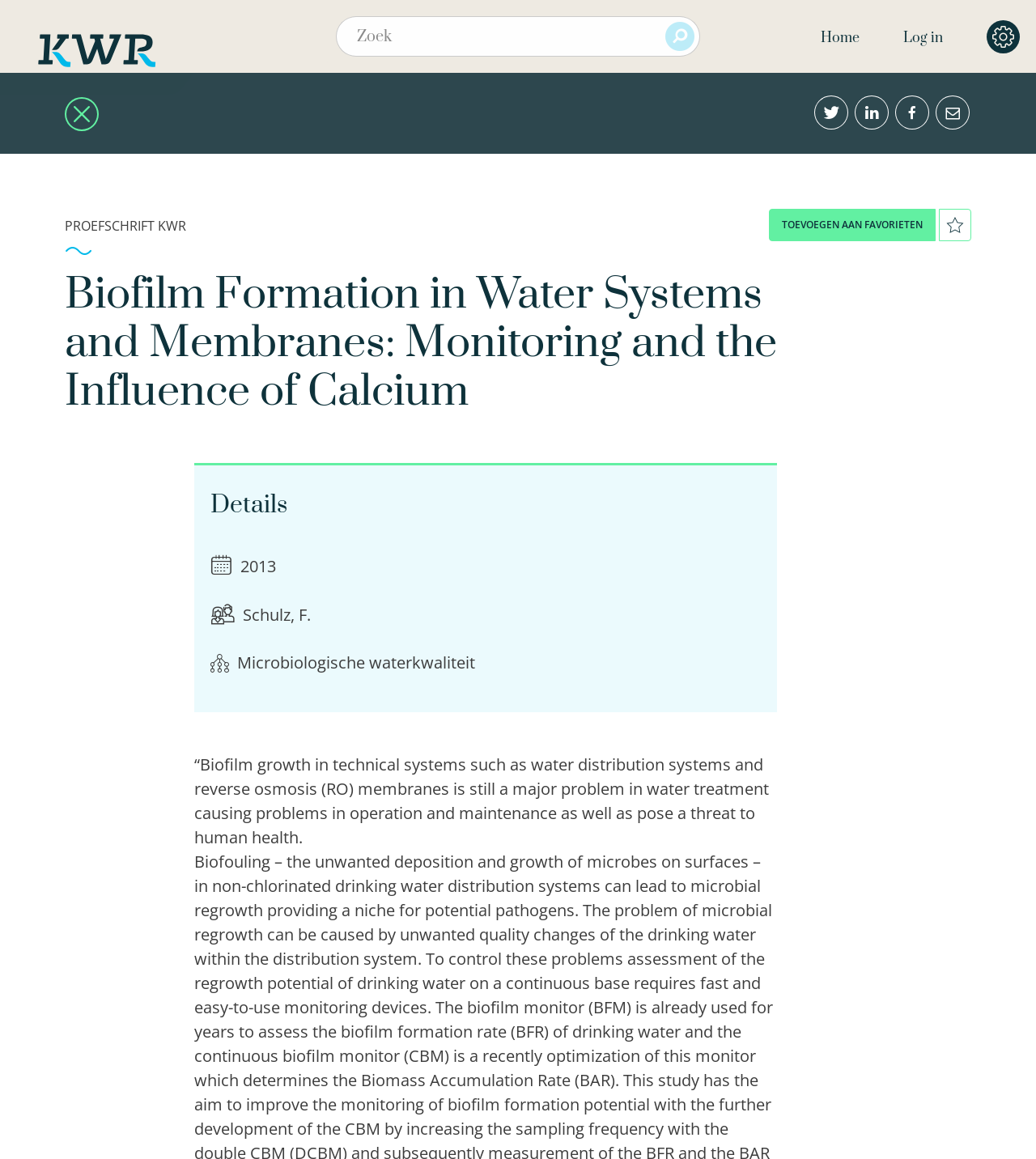Write a detailed summary of the webpage, including text, images, and layout.

The webpage appears to be a research paper or academic article about biofilm growth in water systems and membranes. At the top left corner, there is a link to "De bibliotheek van KWR" accompanied by a small image. Next to it, there is a search bar with a textbox labeled "Zoek" and a disabled button with a magnifying glass icon.

On the top right corner, there are links to "Home" and "Log in", with a dropdown menu containing several icons. Below the search bar, there is a heading that displays the title of the paper, "Biofilm Formation in Water Systems and Membranes: Monitoring and the Influence of Calcium".

The main content of the page is divided into sections. The first section is titled "Details" and contains information about the paper, including the publication date "2013", the author "Schulz, F.", and the topic "Microbiologische waterkwaliteit". Below this section, there is a long paragraph of text that summarizes the paper, discussing the problems caused by biofilm growth in water treatment systems.

There is also a canvas element at the top left corner of the page, but it does not contain any visible content. Overall, the webpage appears to be a formal academic article with a focus on presenting research information.